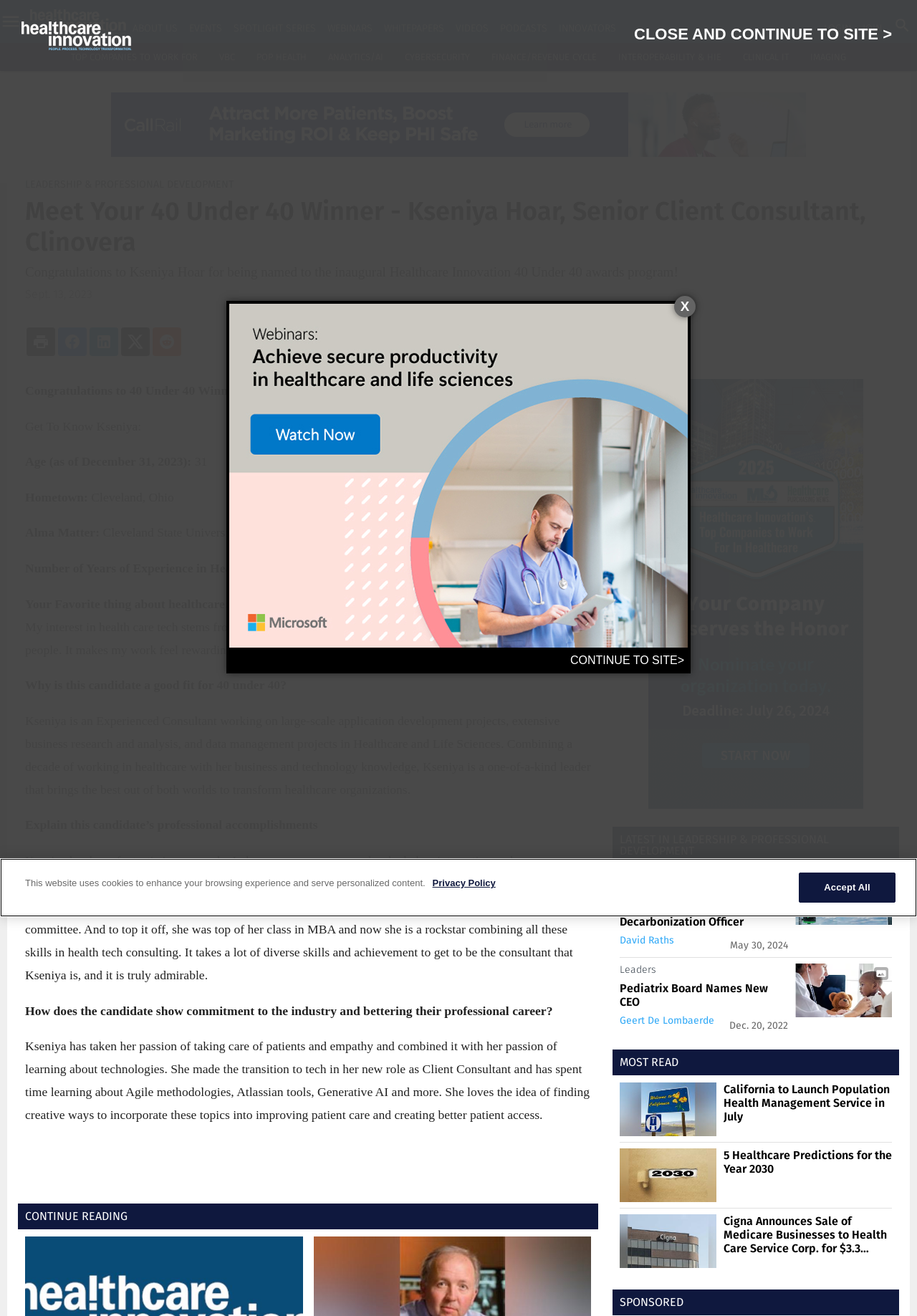Please identify the bounding box coordinates for the region that you need to click to follow this instruction: "Subscribe to the newsletter".

[0.0, 0.372, 0.025, 0.39]